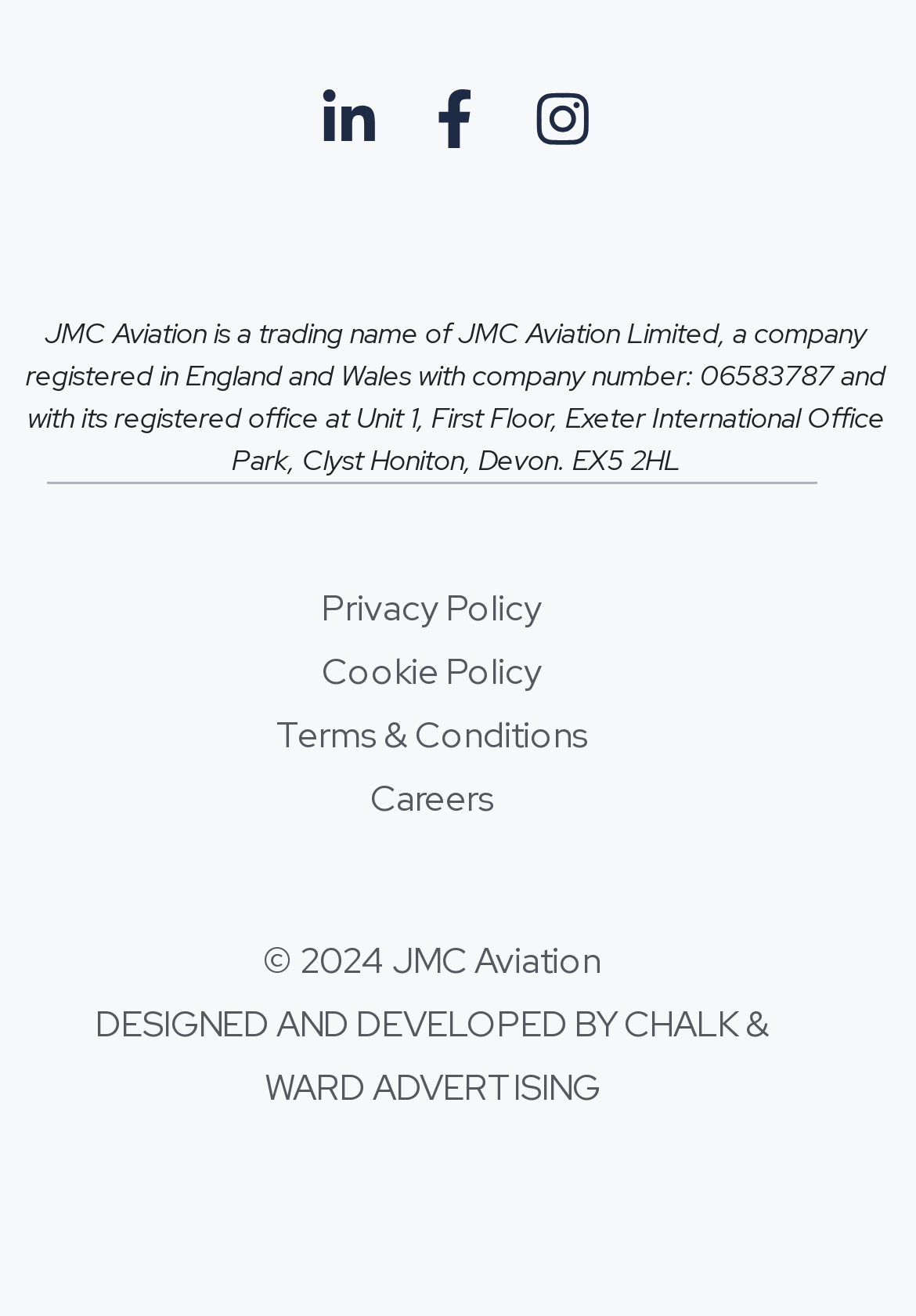Calculate the bounding box coordinates of the UI element given the description: "Careers".

[0.404, 0.589, 0.54, 0.625]